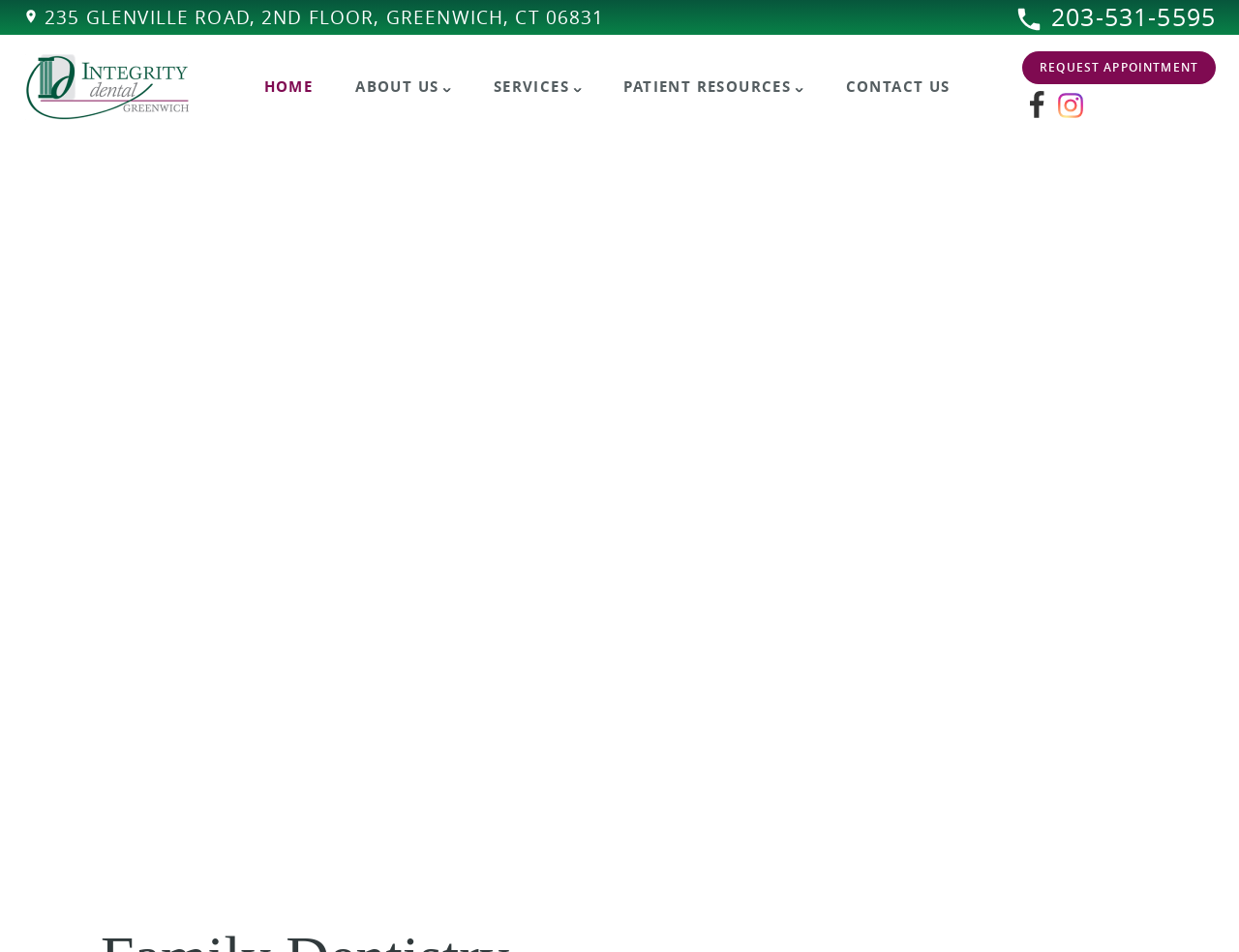Identify the primary heading of the webpage and provide its text.

WELCOME TO INTEGRITY DENTAL OF GREENWICH